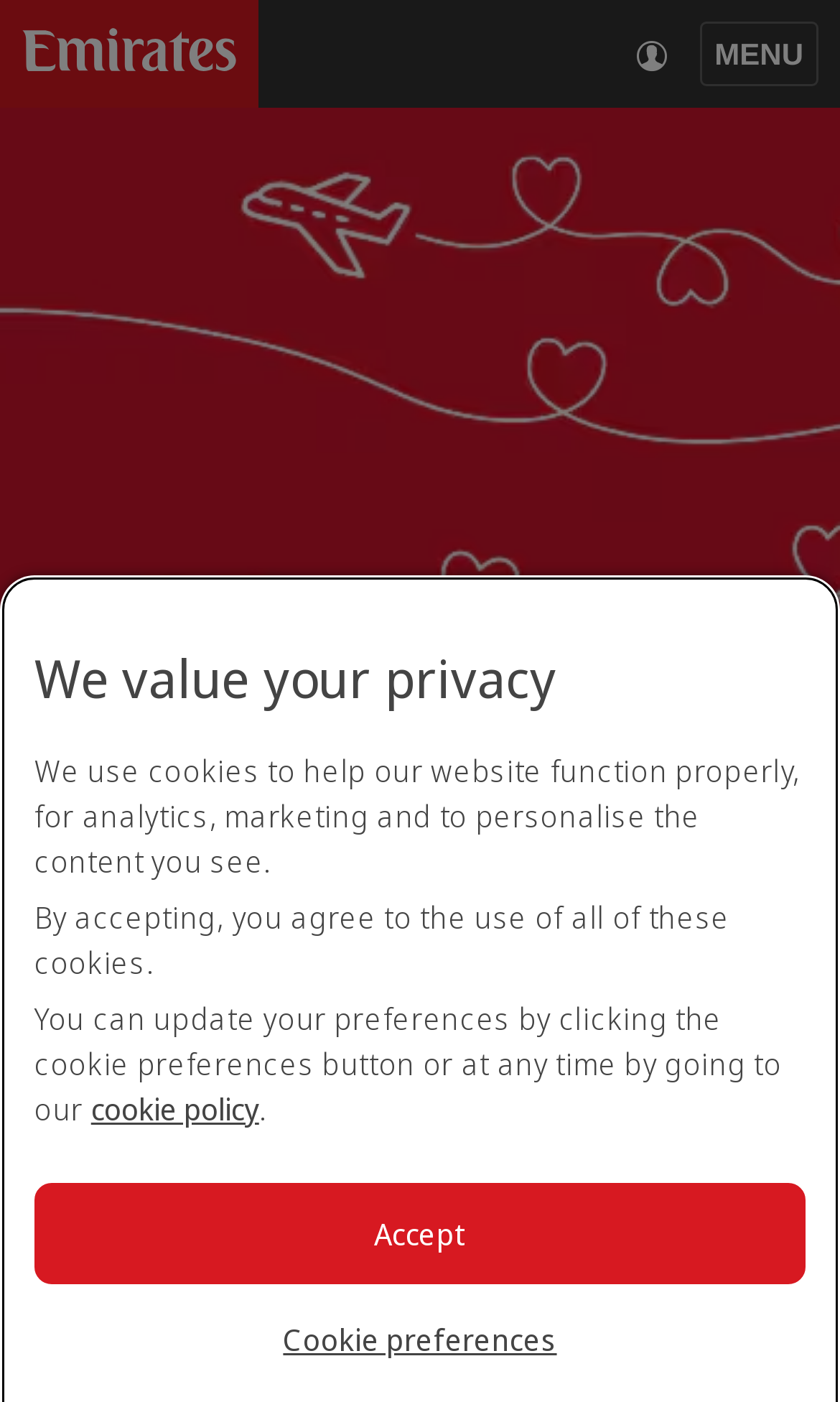Look at the image and give a detailed response to the following question: What is the background of the image?

The image with the description 'red background with drawings of planes and hearts' is present on the webpage, which suggests that it is the background of the image.